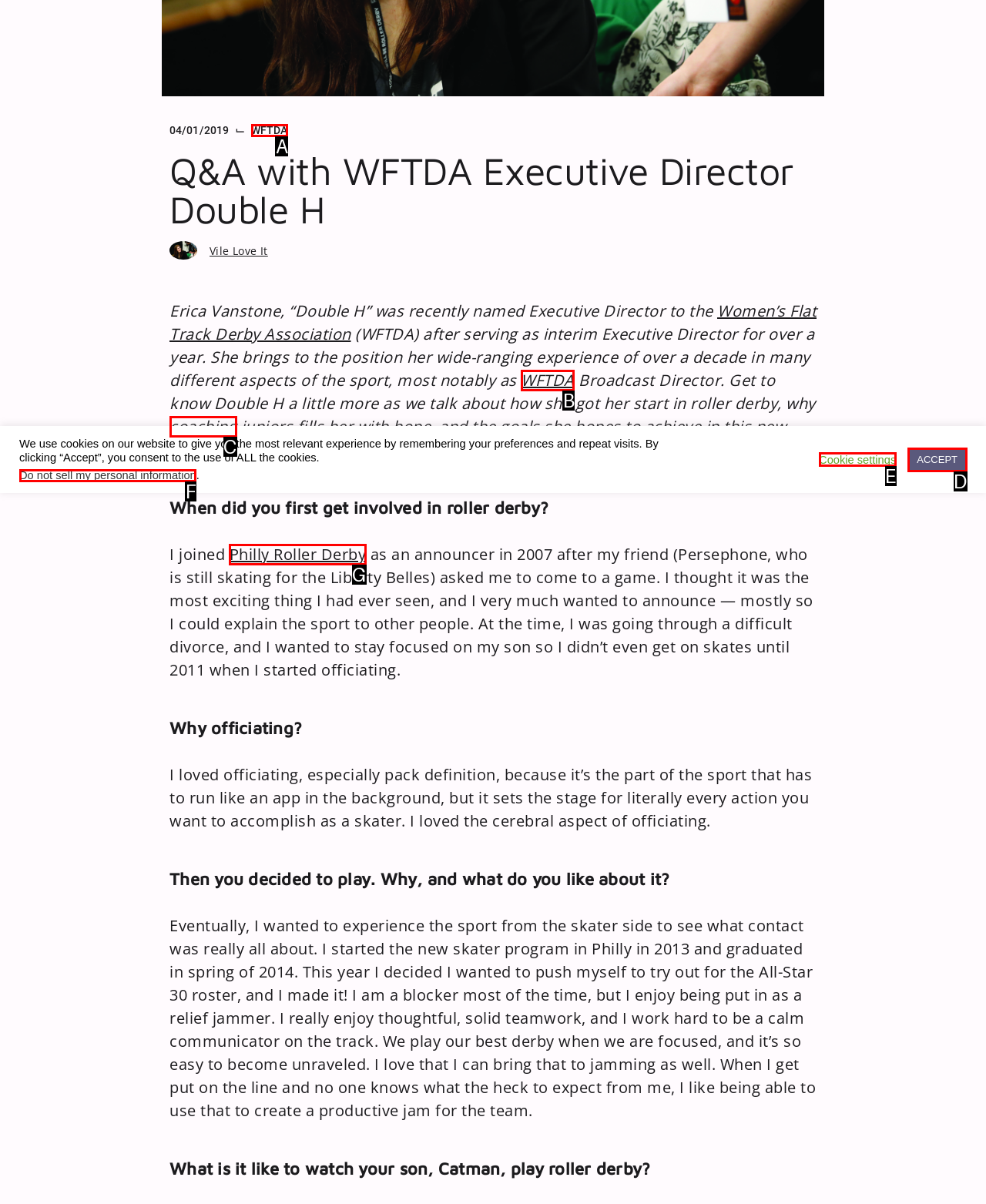Based on the element described as: WFTDA
Find and respond with the letter of the correct UI element.

B